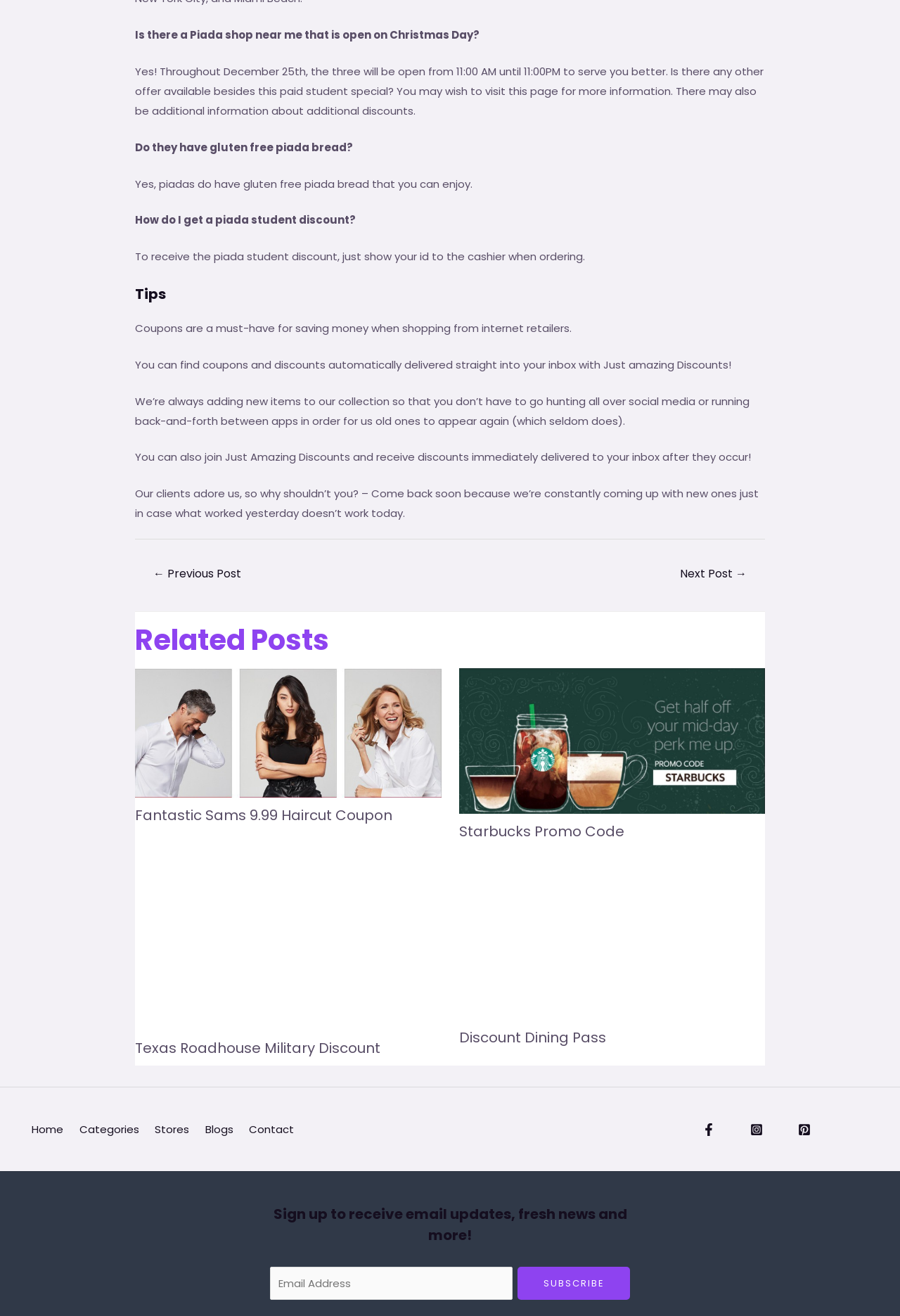Please provide a brief answer to the following inquiry using a single word or phrase:
Is there a Piada shop open on Christmas Day?

Yes